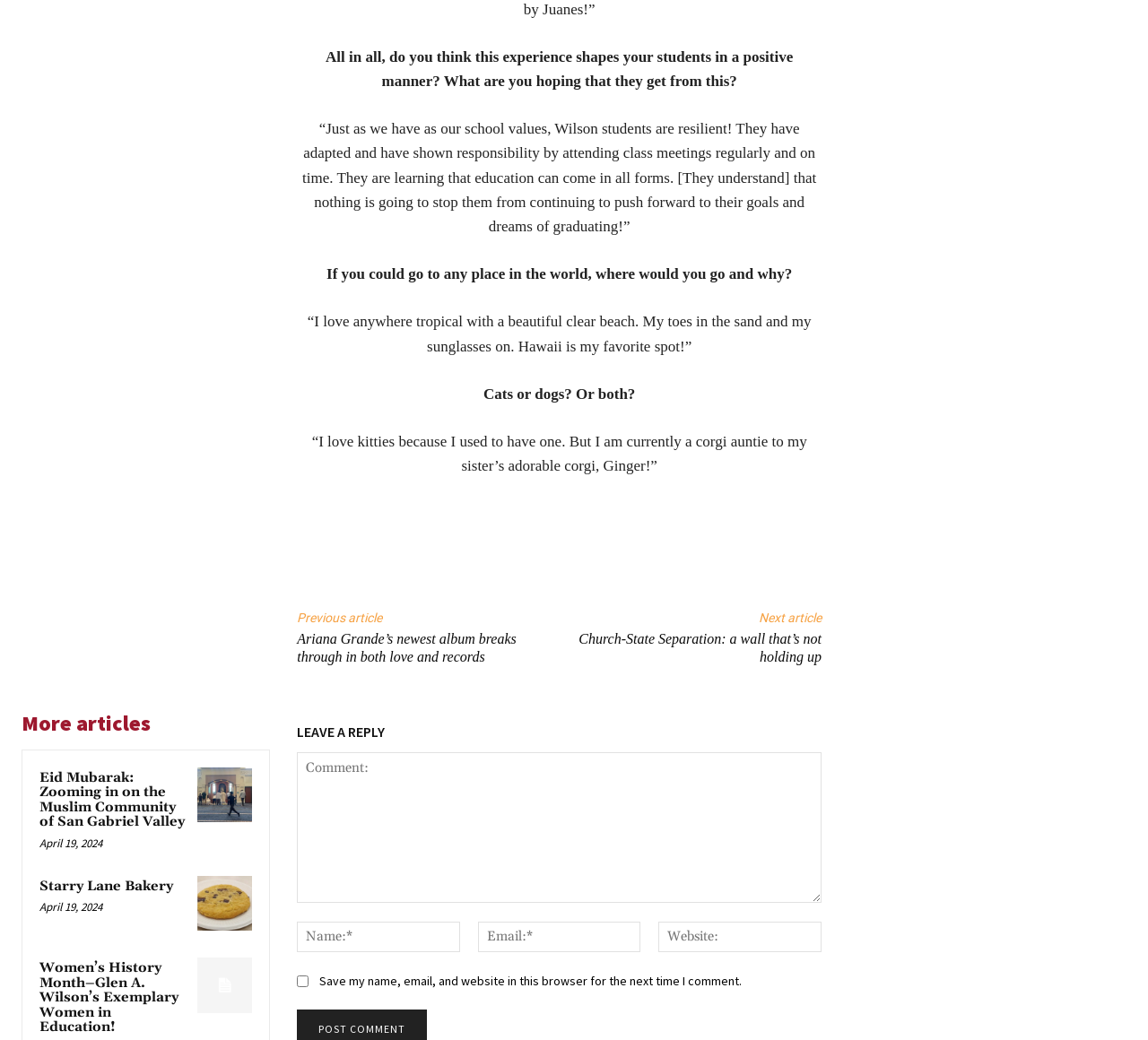Determine the bounding box coordinates of the clickable area required to perform the following instruction: "Read the article about Eid Mubarak". The coordinates should be represented as four float numbers between 0 and 1: [left, top, right, bottom].

[0.172, 0.738, 0.22, 0.791]